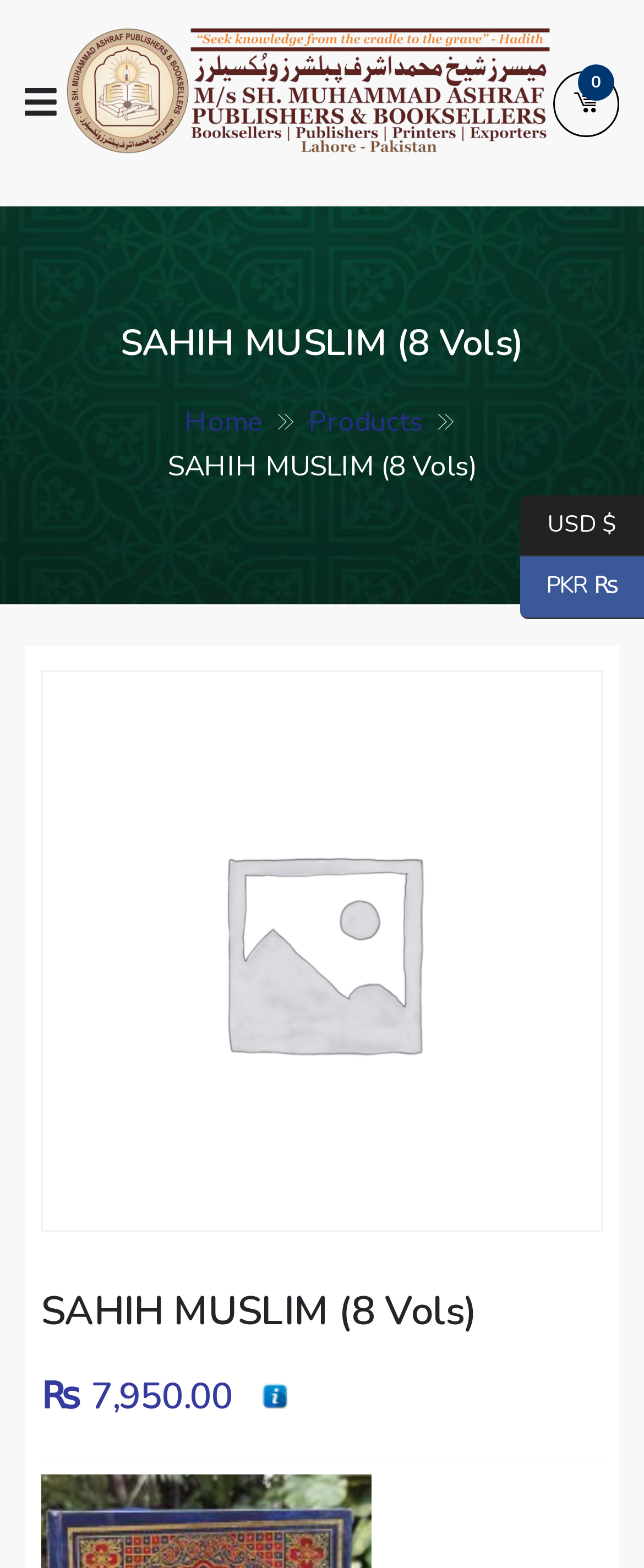Identify the bounding box coordinates of the section to be clicked to complete the task described by the following instruction: "View the product image". The coordinates should be four float numbers between 0 and 1, formatted as [left, top, right, bottom].

[0.067, 0.429, 0.933, 0.784]